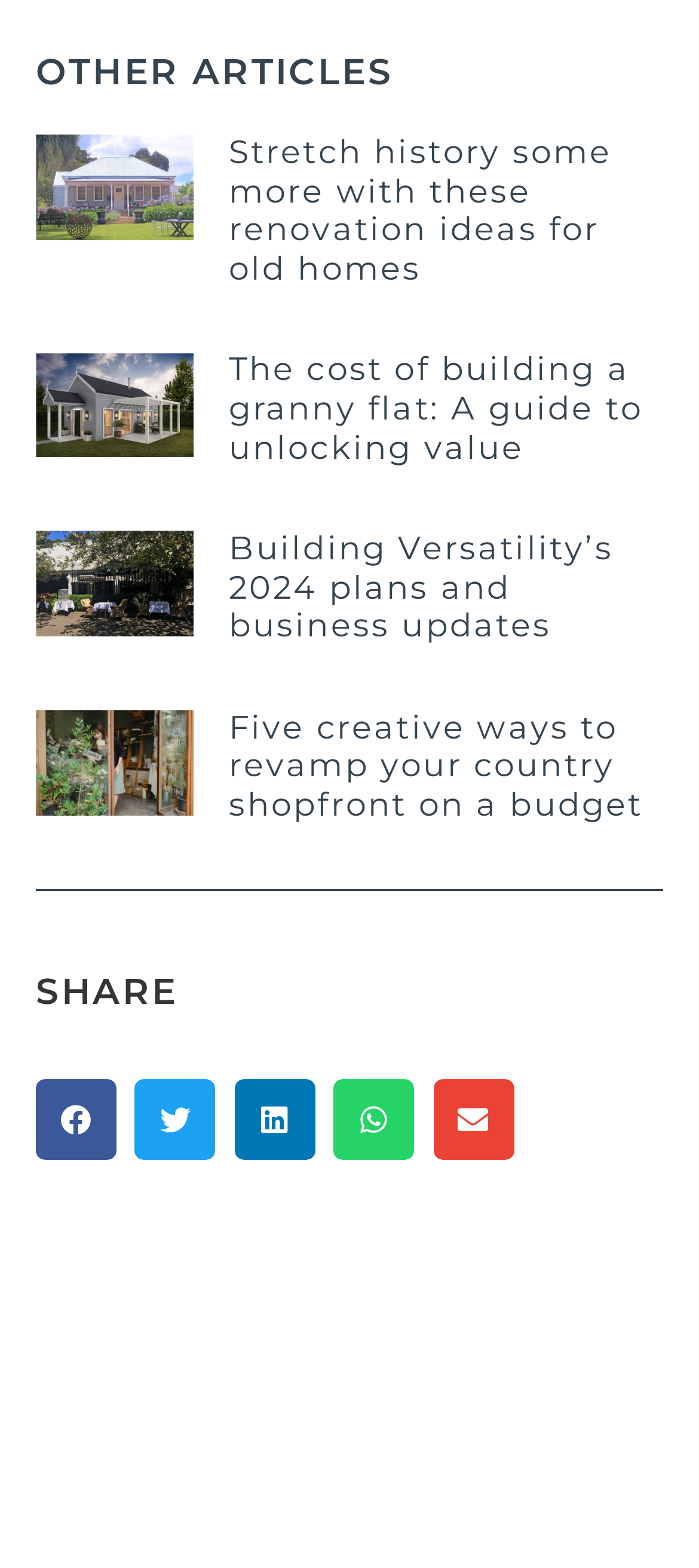What is the purpose of the buttons at the bottom of the webpage?
With the help of the image, please provide a detailed response to the question.

The buttons at the bottom of the webpage, labeled 'Share on facebook', 'Share on twitter', and so on, suggest that their purpose is to allow users to share the content of the webpage on various social media platforms.